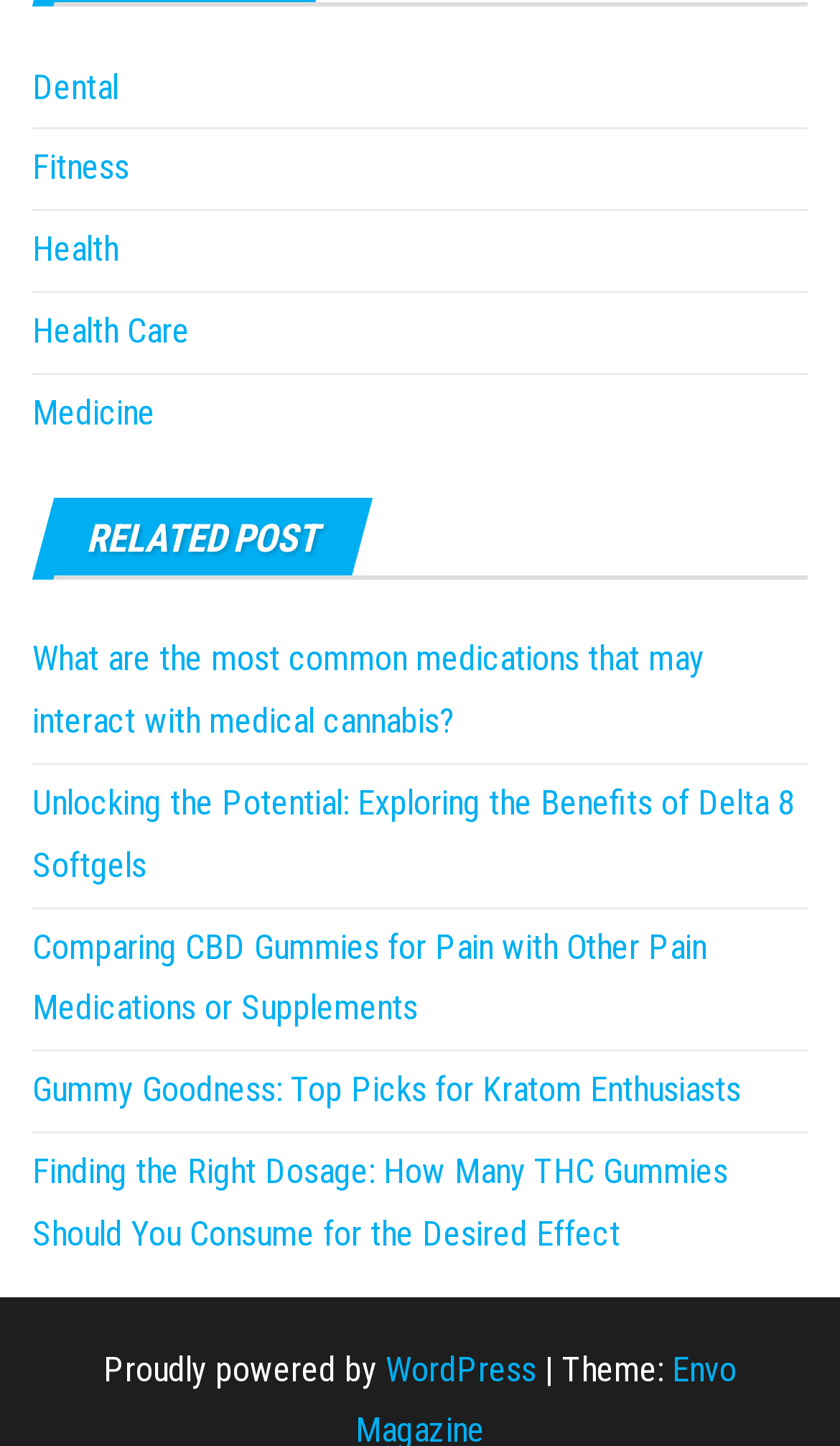What is the first category listed?
Based on the image, give a concise answer in the form of a single word or short phrase.

Dental